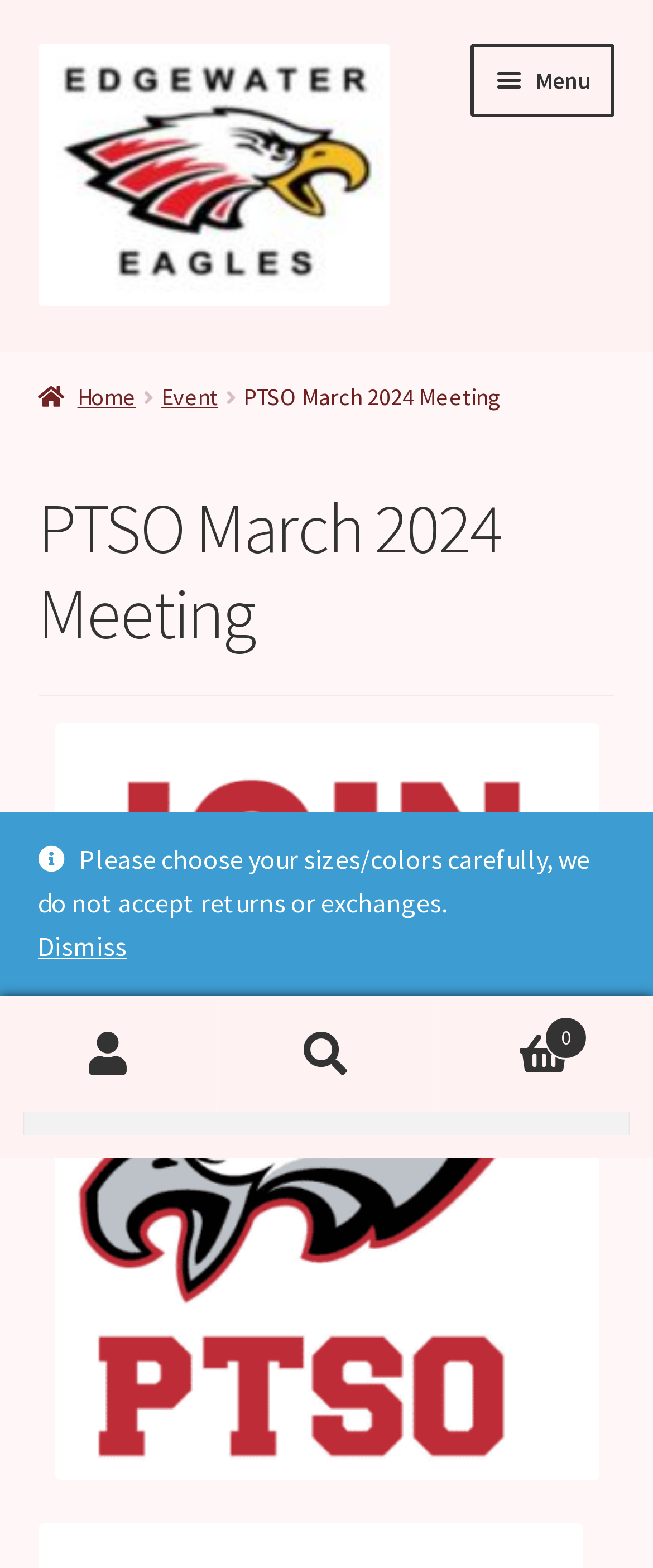Highlight the bounding box coordinates of the element that should be clicked to carry out the following instruction: "Click the 'Menu' button". The coordinates must be given as four float numbers ranging from 0 to 1, i.e., [left, top, right, bottom].

[0.722, 0.028, 0.942, 0.075]